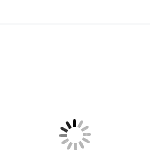Describe the scene depicted in the image with great detail.

The image depicts the "Best Mid Range Tall Person Elliptical Machine," which is specifically designed to accommodate taller individuals seeking an effective workout solution. Accompanying the image is a link that likely provides more information or purchase options for the elliptical. This machine is featured in a section focused on different elliptical options suitable for tall persons, emphasizing the importance of stride length and ergonomic design for maximizing workout efficiency. The surrounding content aims to guide users in selecting the best equipment tailored to their height and fitness needs.